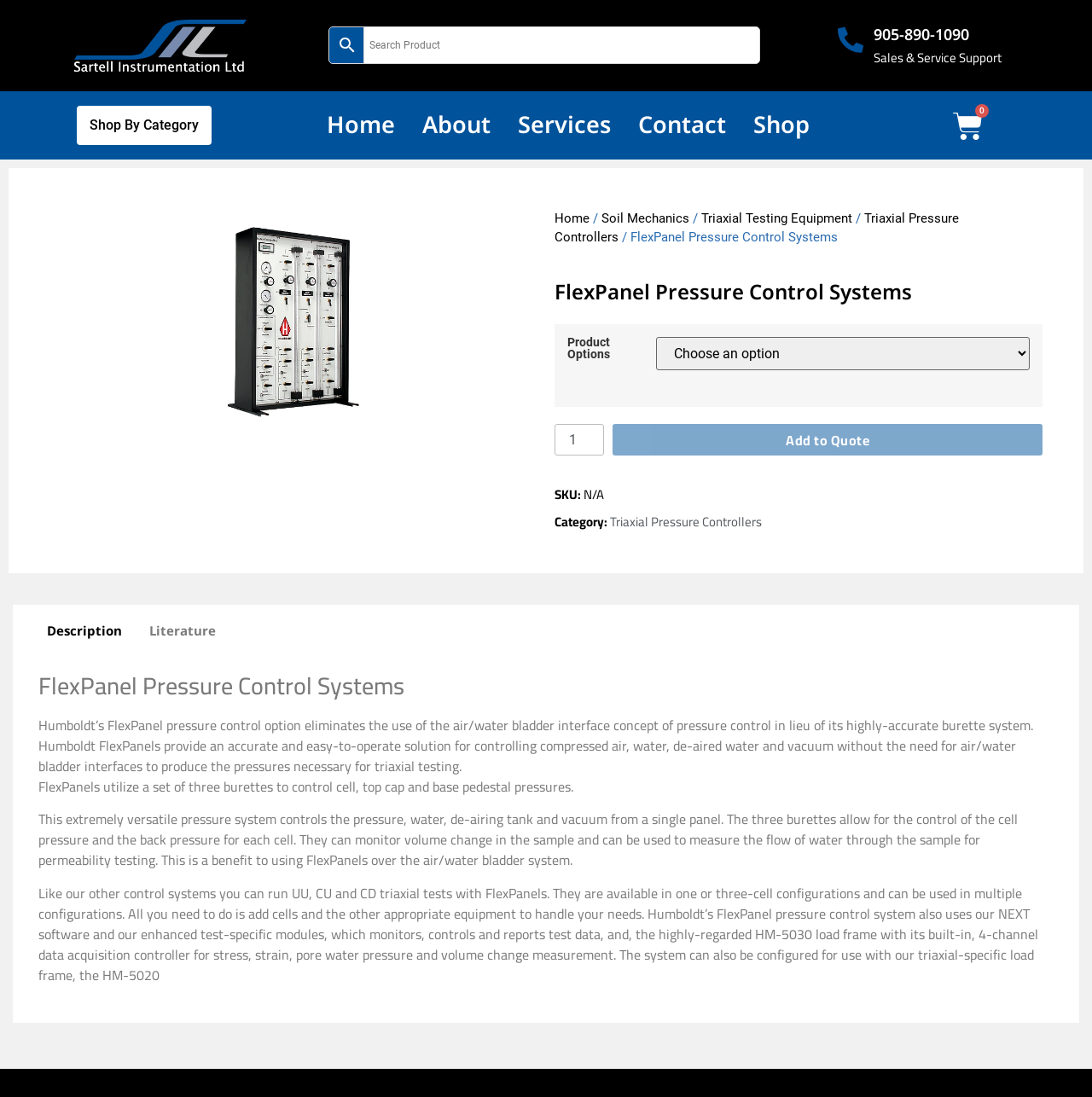Locate the bounding box coordinates of the region to be clicked to comply with the following instruction: "Select a product option". The coordinates must be four float numbers between 0 and 1, in the form [left, top, right, bottom].

[0.601, 0.307, 0.943, 0.337]